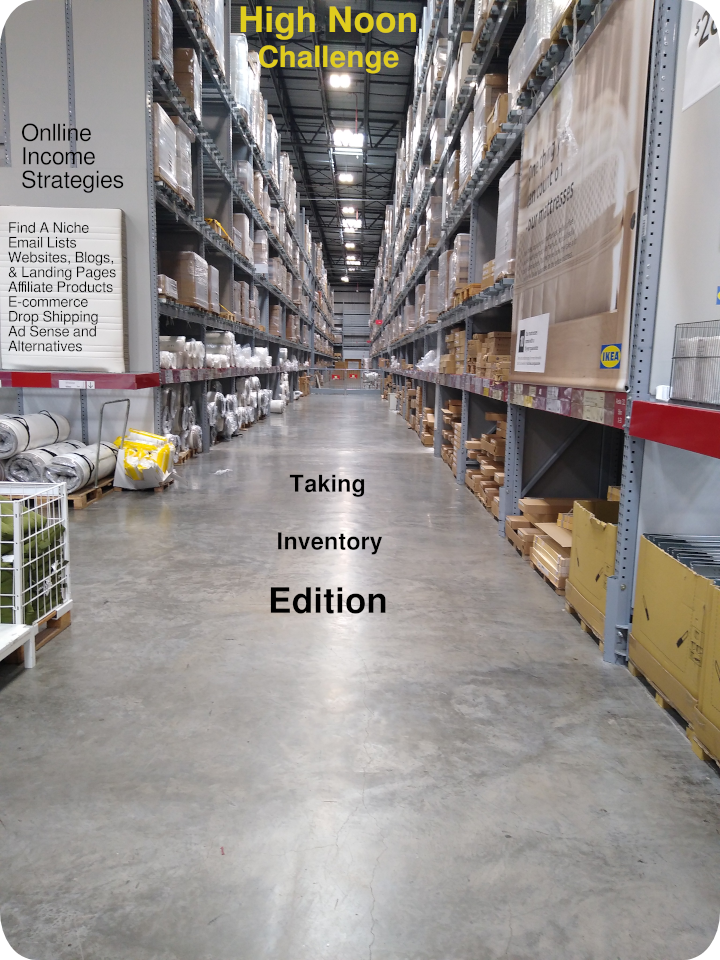Provide a comprehensive description of the image.

The image captures an expansive view of an industrial warehouse, lined with tall shelves filled with packaged goods and supplies, symbolizing a thorough inventory process. Prominently displayed in the center is the title "High Noon Challenge," complemented by the subtitle "Taking Inventory Edition," emphasizing a focused initiative on assessing online income opportunities. 

To the left, there is a section labeled "Online Income Strategies," outlining key methods such as finding a niche, utilizing email lists, building websites and landing pages, and exploring e-commerce avenues. These elements underscore the aim of organizing and strategizing various online income streams, presenting both a systematic approach and a proactive mindset dedicated to business growth. 

The image evokes a sense of determination and order, characteristic of strategic planning sessions, and aims to inspire viewers to explore new income-generating strategies while establishing a comprehensive overview of potential avenues for success.